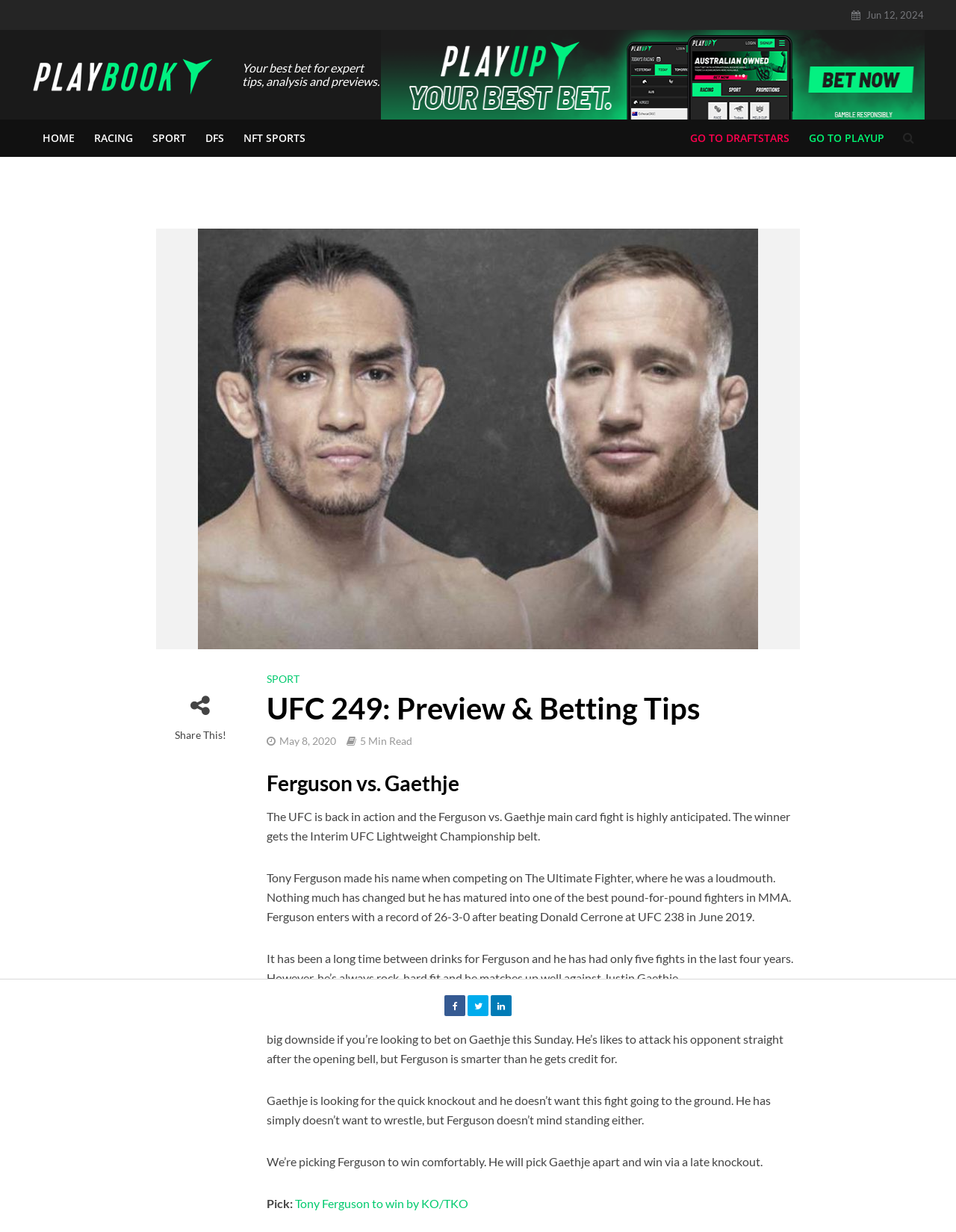Determine the coordinates of the bounding box for the clickable area needed to execute this instruction: "Click on the 'Tony Ferguson to win by KO/TKO' link".

[0.309, 0.971, 0.49, 0.982]